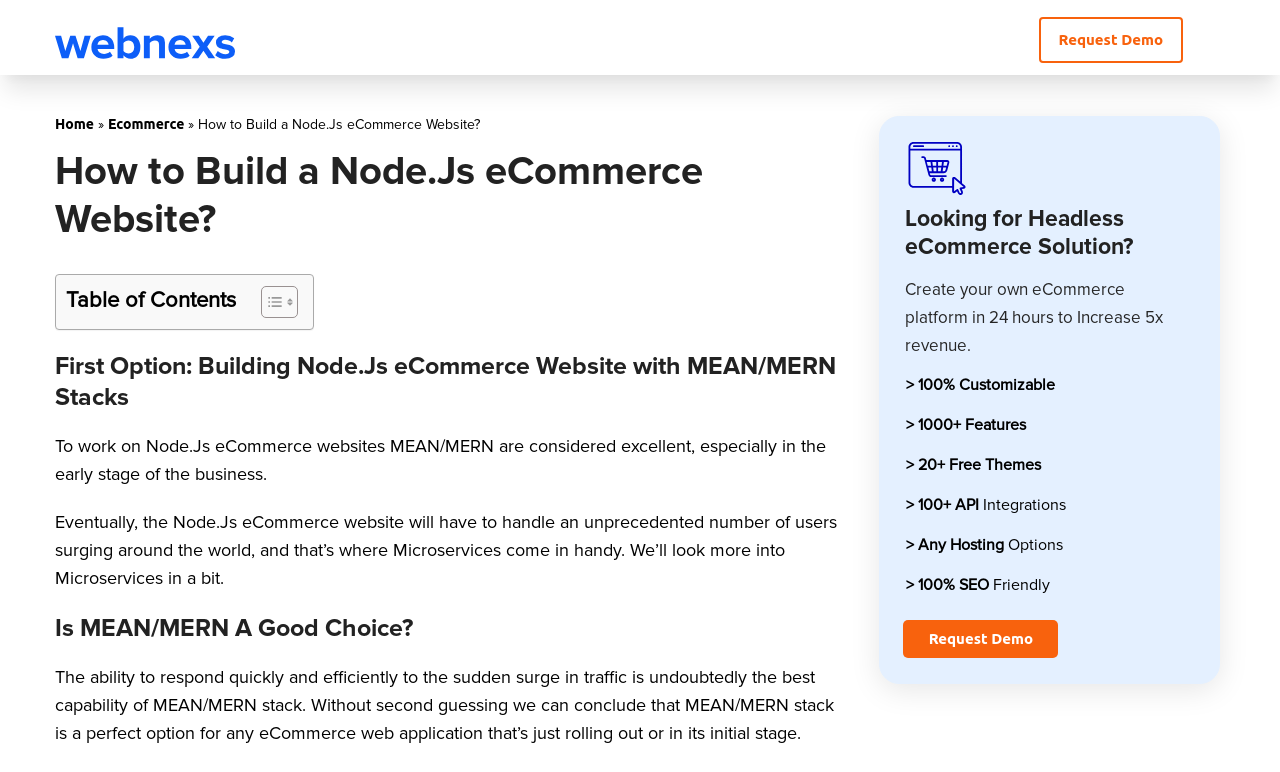What is the purpose of Microservices in eCommerce websites? Look at the image and give a one-word or short phrase answer.

Handling high traffic